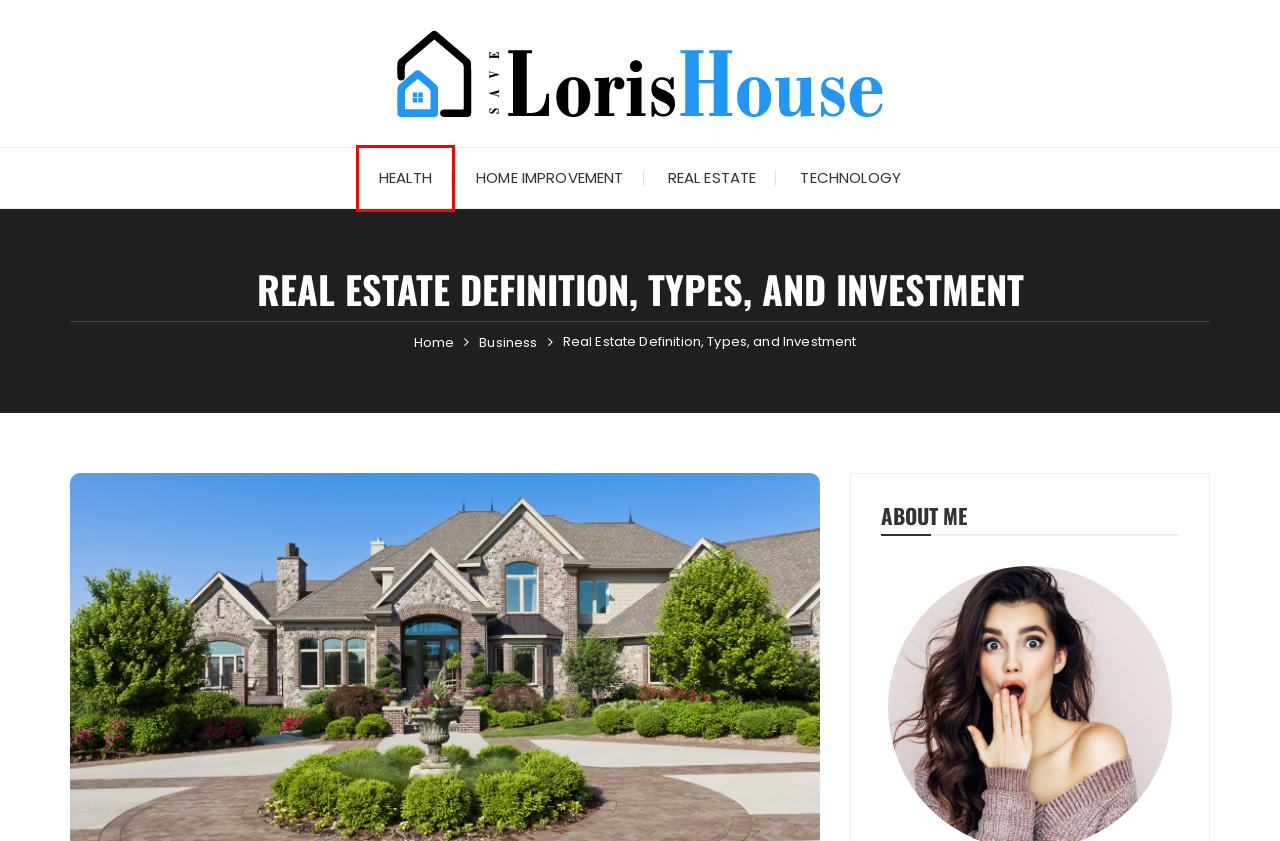You are provided with a screenshot of a webpage that has a red bounding box highlighting a UI element. Choose the most accurate webpage description that matches the new webpage after clicking the highlighted element. Here are your choices:
A. Health – Save Loris House
B. Business – Save Loris House
C. Benefits of Real Estate purchases Paid in Full – Save Loris House
D. Save Loris House – technology is the key to the door of the world
E. Technology – Save Loris House
F. Real Estate – Save Loris House
G. Home improvement – Save Loris House
H. Elora – Save Loris House

A